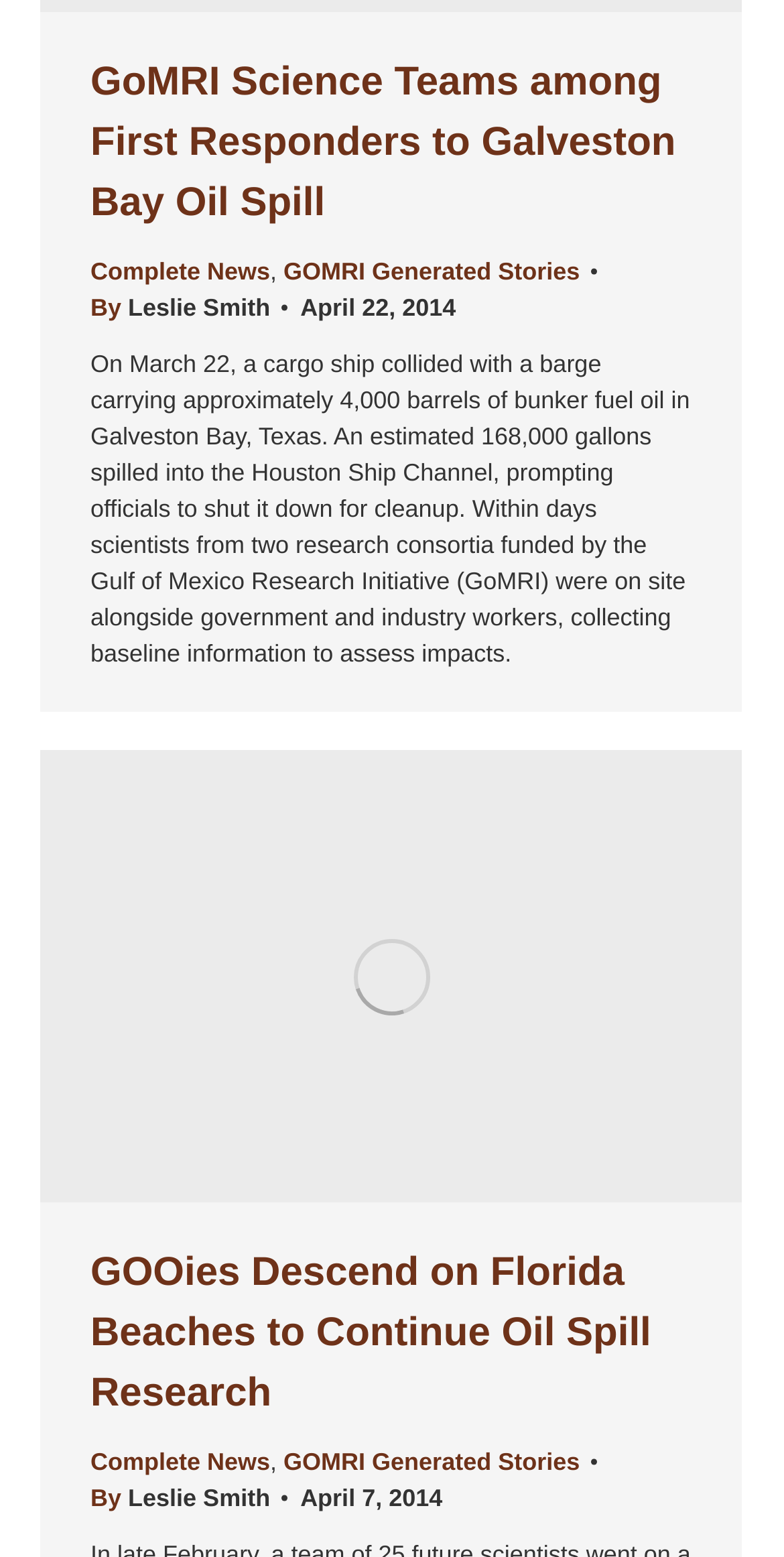What is the date of the second news article?
Provide a fully detailed and comprehensive answer to the question.

I looked for the date associated with the second news article, which is 'GOOies Descend on Florida Beaches to Continue Oil Spill Research'. The date is mentioned as 'April 7, 2014'.